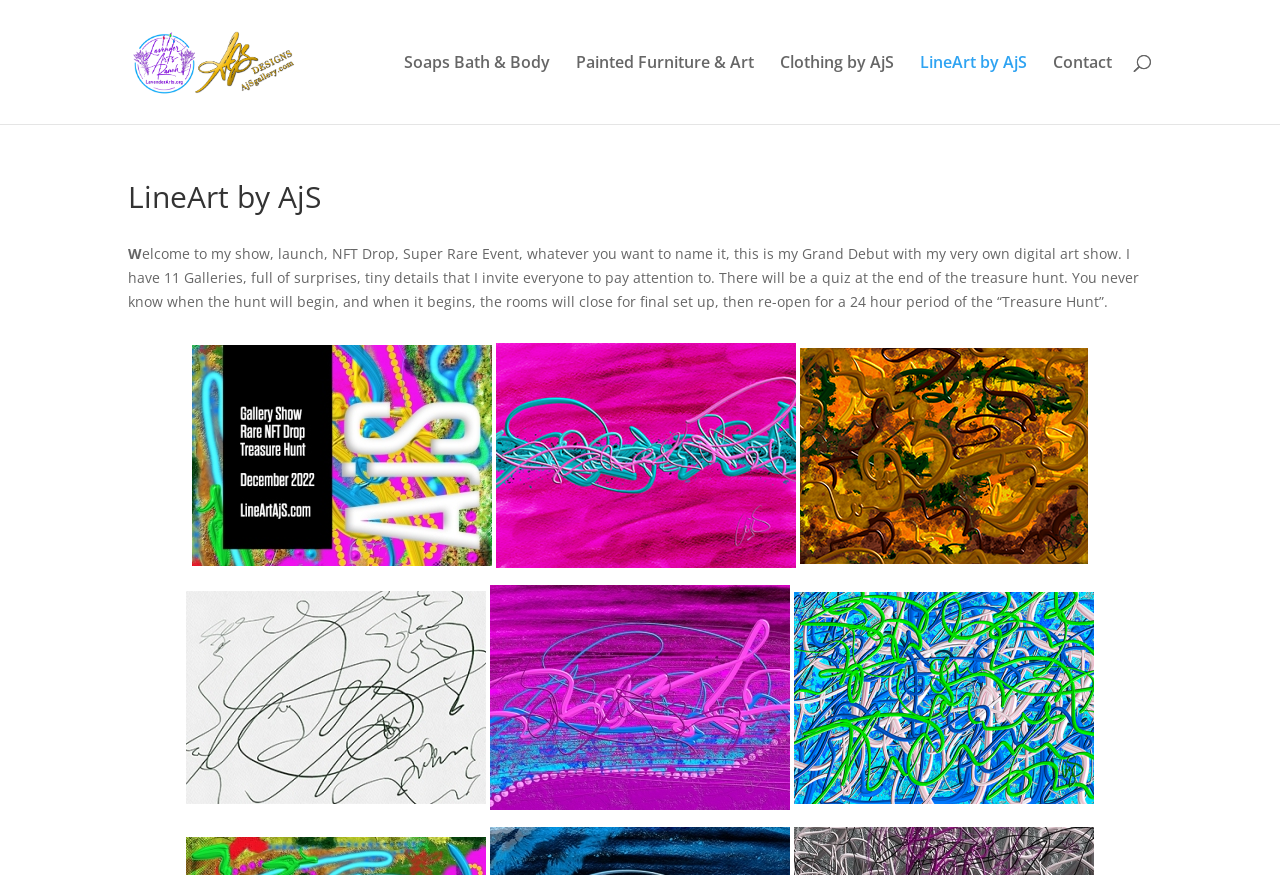Explain the webpage's design and content in an elaborate manner.

This webpage is an art gallery showcasing the work of AjS, an artist who creates digital art. At the top, there is a navigation menu with five links: "Soaps Bath & Body", "Painted Furniture & Art", "Clothing by AjS", "LineArt by AjS", and "Contact". 

Below the navigation menu, there is a search bar that spans almost the entire width of the page. 

The main content of the page is a welcome message from the artist, which is a long paragraph that introduces the digital art show and invites visitors to explore the 11 galleries. The text is positioned near the top of the page, with a large heading "LineArt by AjS" above it.

On the left side of the page, there is a column of six links, each with a corresponding image. These links appear to be different art pieces or collections, with titles such as "lineartajs_", "StringArt Hot Pink", and "lineArt by AjS Fall 2022". The images are positioned below each link, and they vary in size but are generally rectangular in shape.

The overall layout of the page is organized, with clear sections for navigation, search, and main content. The use of images and links creates a visually appealing and interactive experience for visitors.